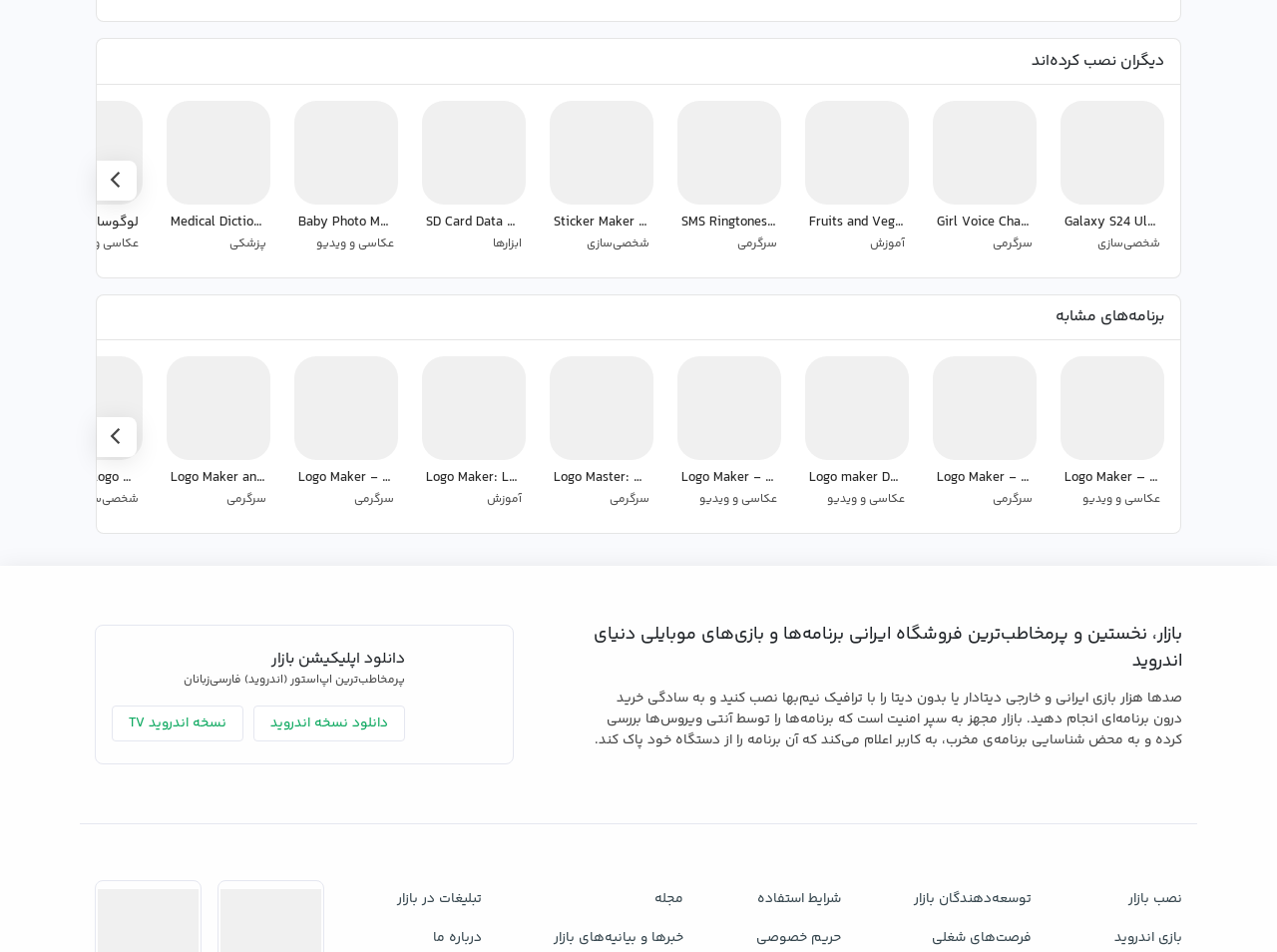What is the name of the app?
Based on the image, provide a one-word or brief-phrase response.

Logo Maker